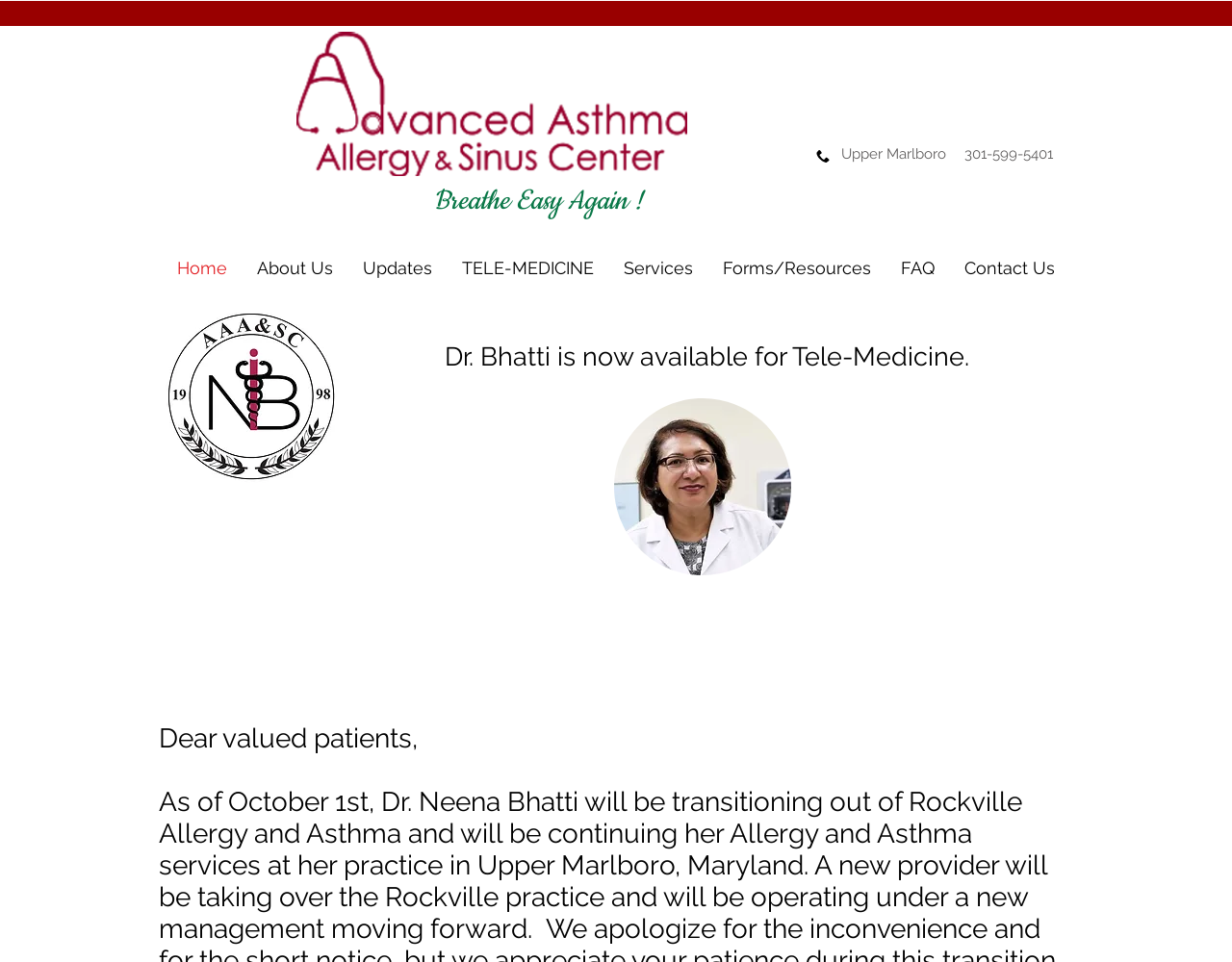Please determine the bounding box coordinates of the element to click on in order to accomplish the following task: "Contact us". Ensure the coordinates are four float numbers ranging from 0 to 1, i.e., [left, top, right, bottom].

None